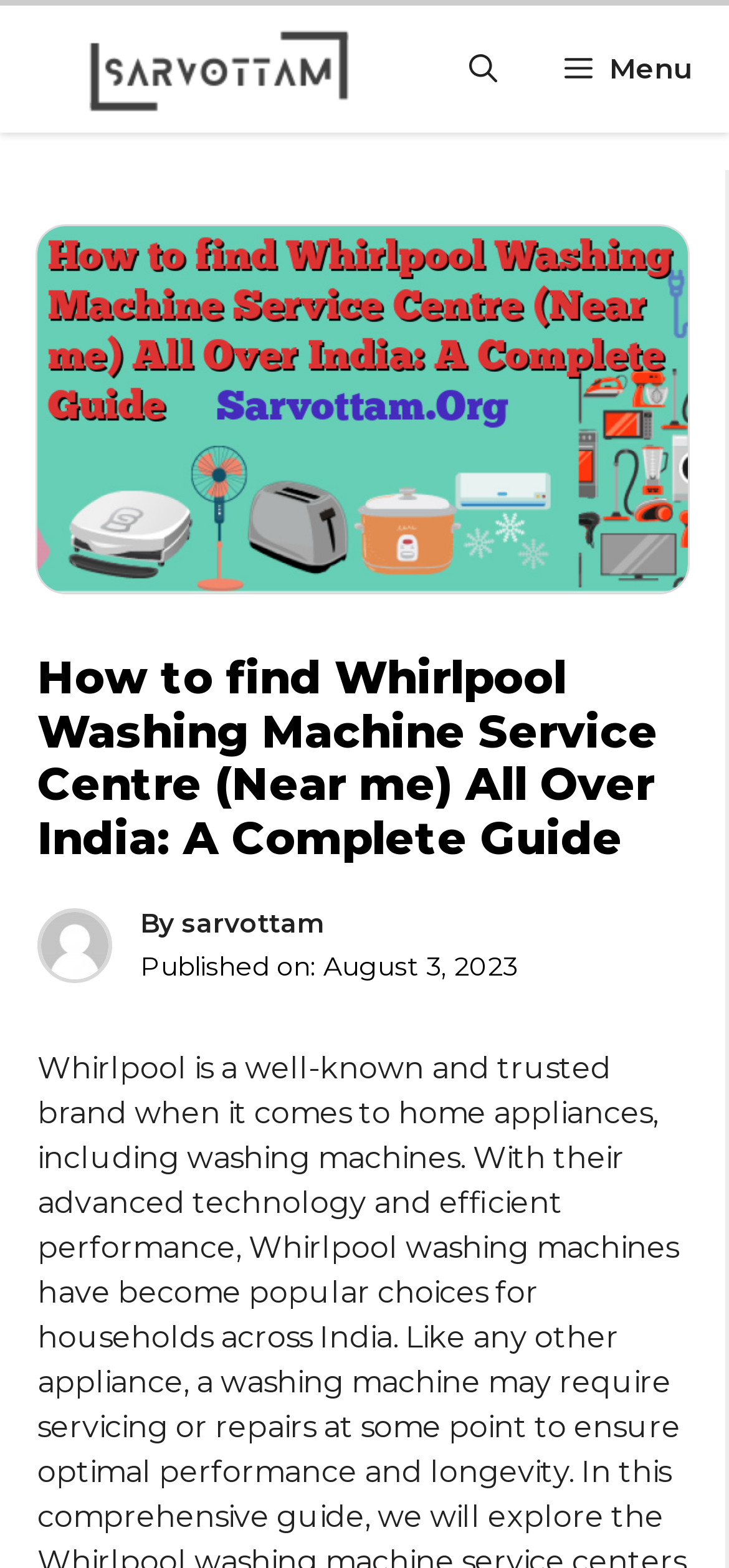Please find and generate the text of the main header of the webpage.

How to find Whirlpool Washing Machine Service Centre (Near me) All Over India: A Complete Guide